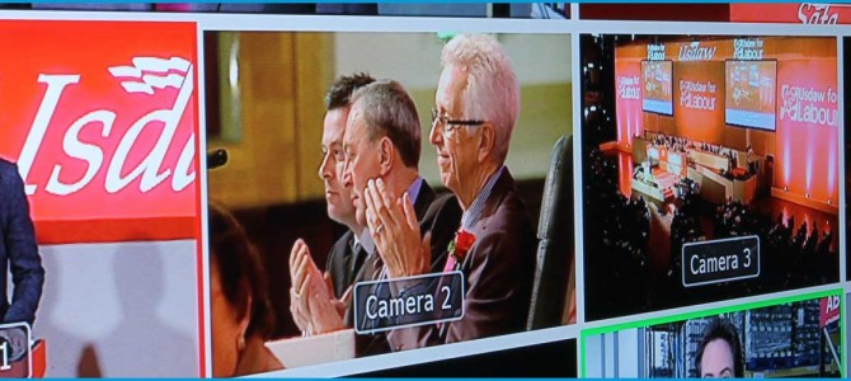Describe every important feature and element in the image comprehensively.

The image captures a multi-camera setup used during a significant political event, specifically the Usdaw Annual Delegate Meeting. In the foreground, a speaker is visible on the left side, identified as "Camera 1," presenting to the audience. Adjacent to him is a moment captured by "Camera 2," showing a group of attentive attendees, with one person clapping to acknowledge the speaker. On the right, "Camera 3" showcases a wider view of the stage, which is adorned with vibrant backdrops and illuminated with soft lighting, emphasizing the engagement of the audience. This setup highlights the professional videography by Irwin Video, which is tasked with covering the entirety of the four-day event for archival purposes and live broadcasting, ensuring all key moments and discussions are captured through a comprehensive multi-camera approach.